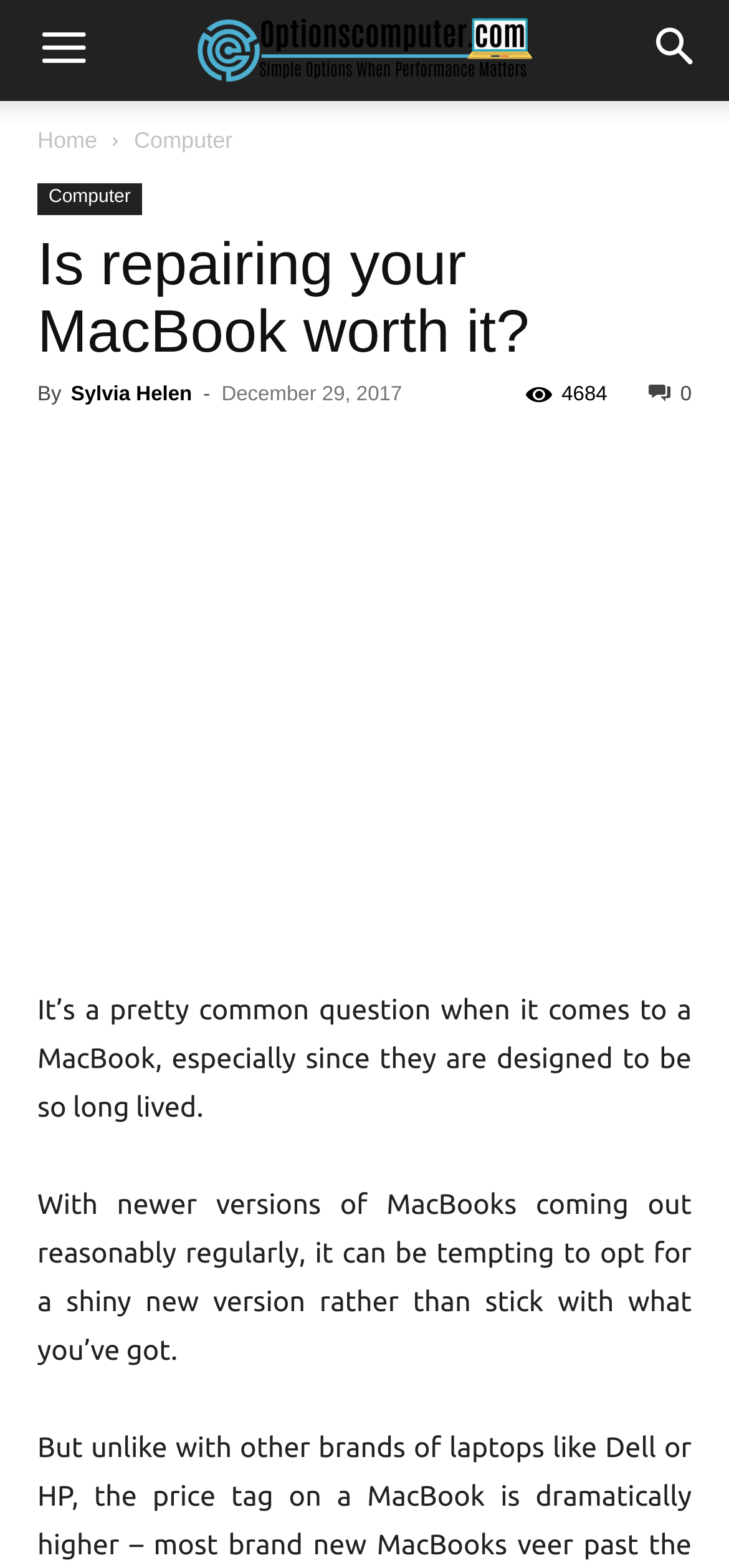What is the image below the title?
Answer the question with as much detail as possible.

The image below the title is an image of a MacBook, which is likely used to illustrate the topic of the article.